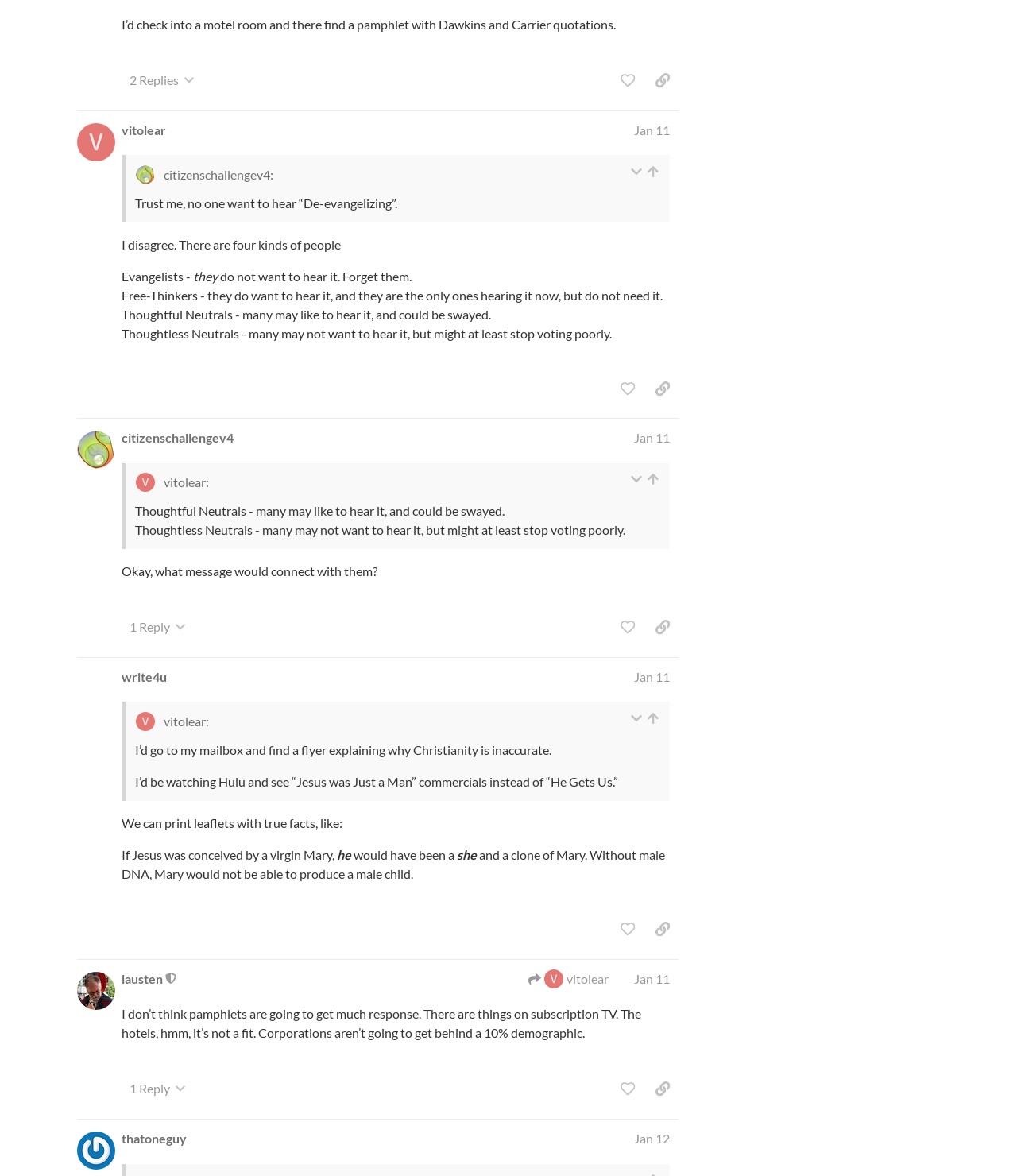Refer to the image and provide an in-depth answer to the question: 
Who is the author of post #16?

The author of post #16 is 'citizenschallengev4' as indicated by the heading 'citizenschallengev4 Jan 11' in the region 'post #16 by @citizenschallengev4'.